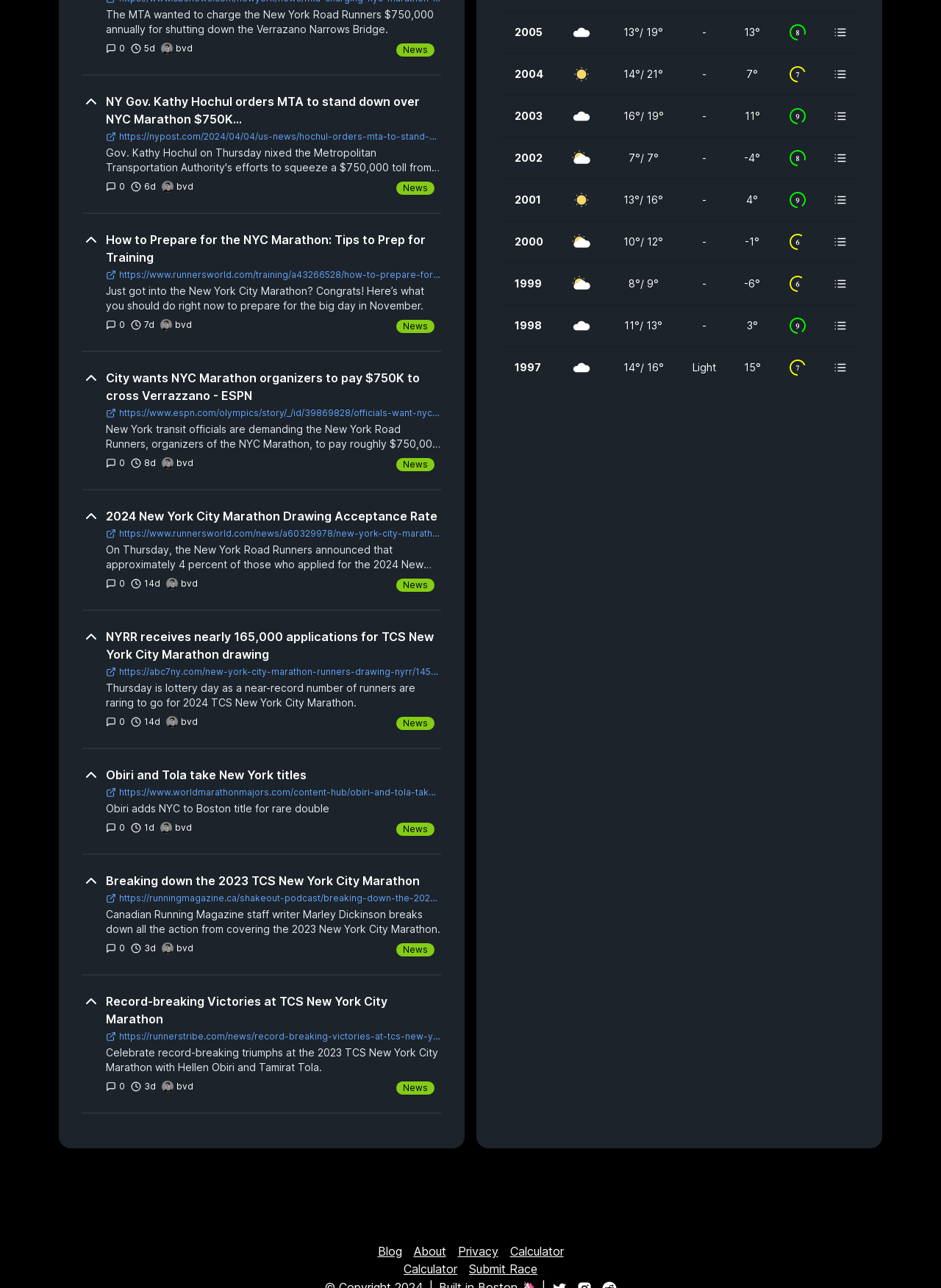Refer to the screenshot and give an in-depth answer to this question: What is the topic of the news article at the top?

I determined the answer by looking at the text content of the first news article, which mentions 'The MTA wanted to charge the New York Road Runners $750,000 annually for shutting down the Verrazano Narrows Bridge.' This suggests that the topic of the news article is related to the NYC Marathon.